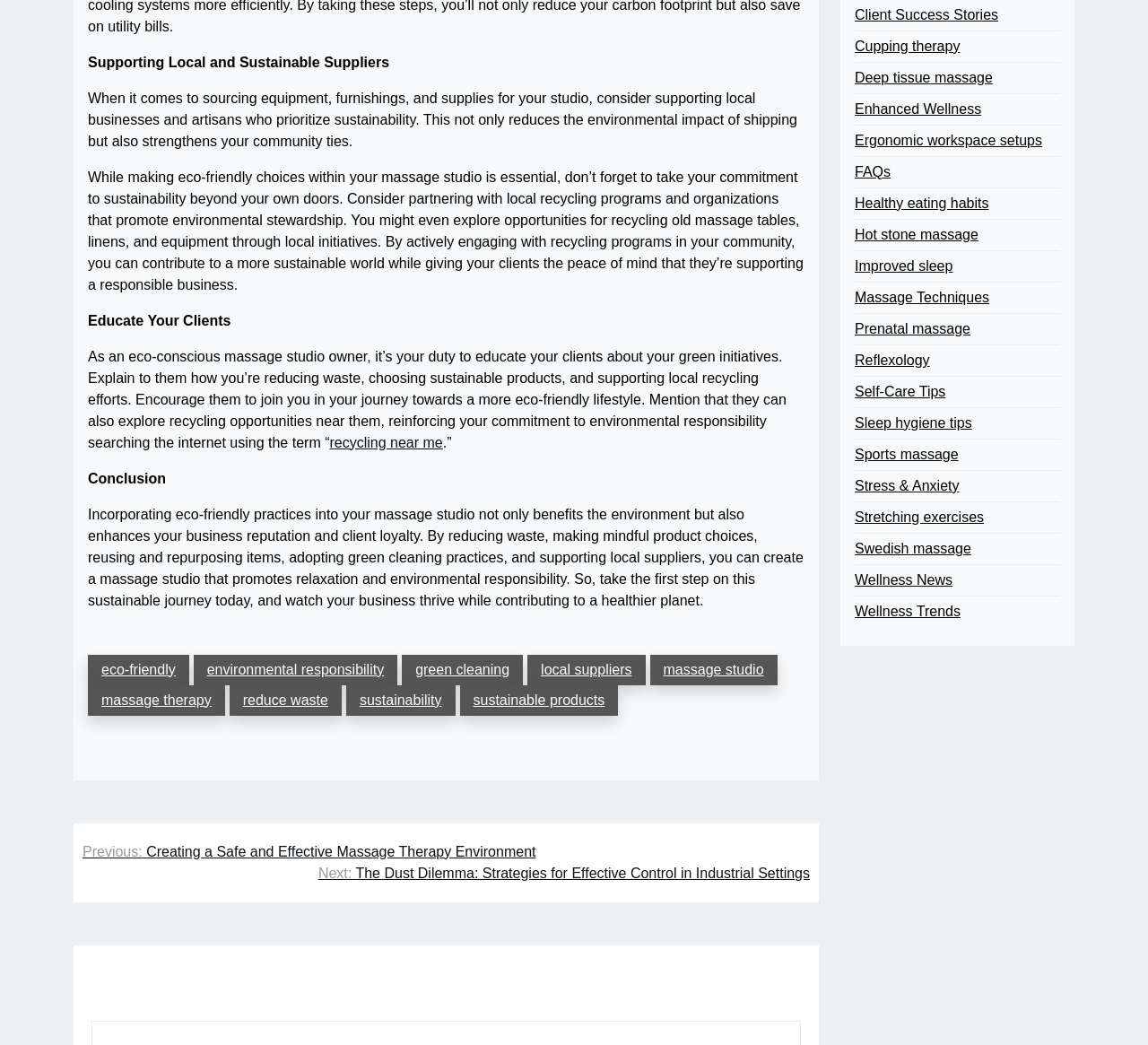What is the link 'recycling near me' for?
Utilize the information in the image to give a detailed answer to the question.

The link 'recycling near me' is provided to encourage clients to search for recycling opportunities near their location. This link is part of the webpage's effort to educate clients about the importance of recycling and support local recycling efforts.